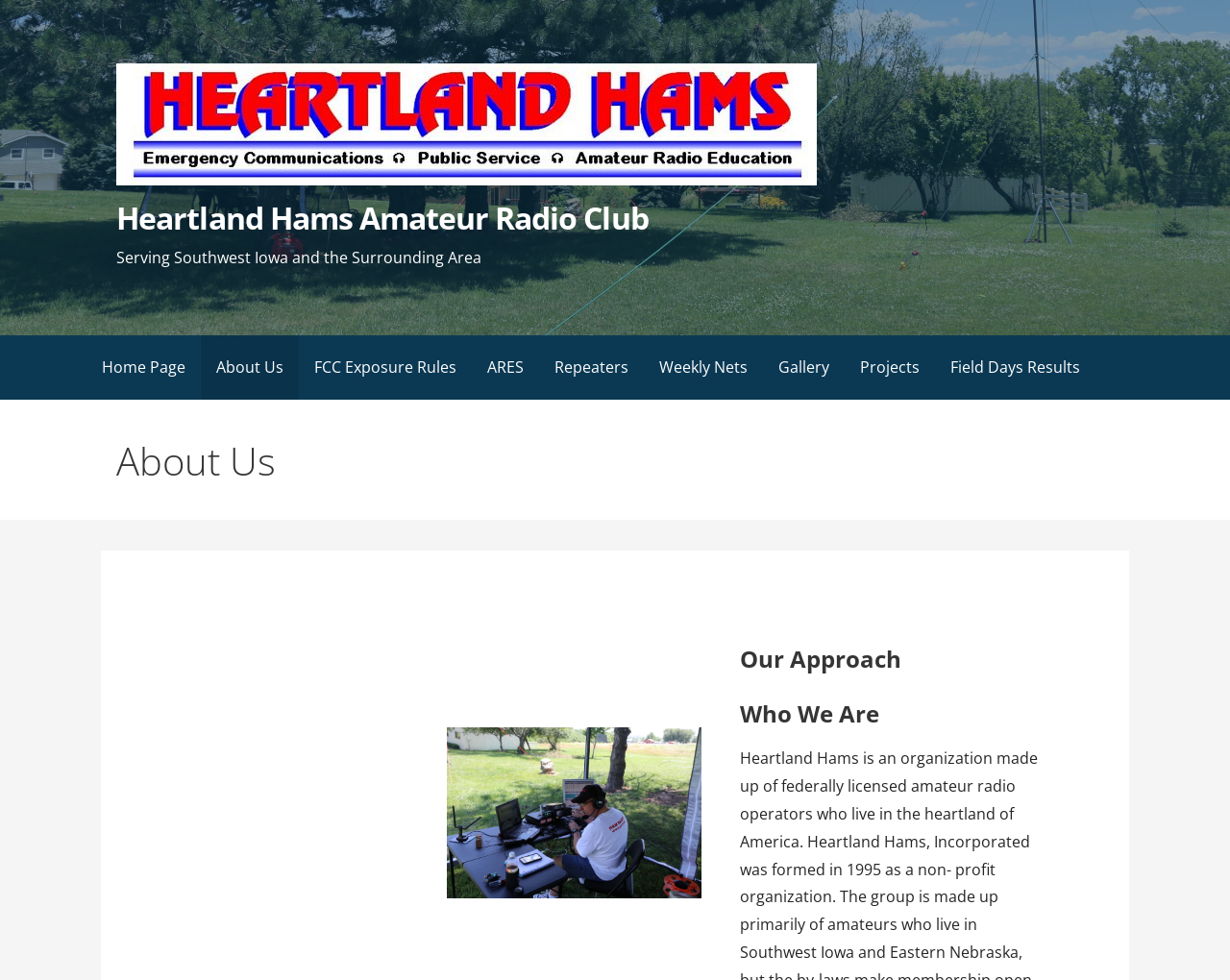Using the image as a reference, answer the following question in as much detail as possible:
What is the subtitle of the 'About Us' section?

I looked at the 'About Us' section and found two subtitles, 'Our Approach' and 'Who We Are', which are headings under the main 'About Us' heading.